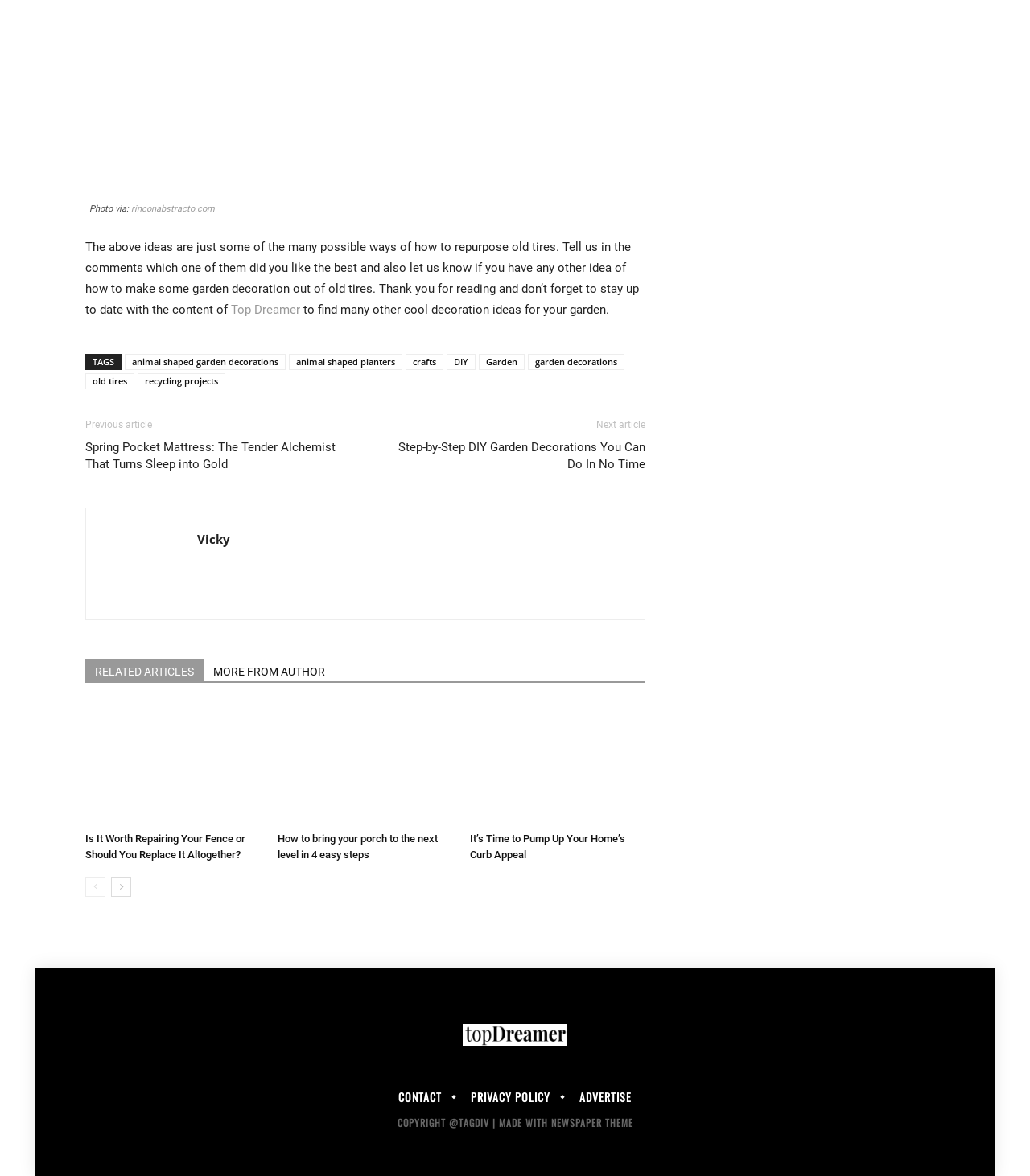Please identify the bounding box coordinates of the clickable area that will allow you to execute the instruction: "Click on the 'CONTACT' link".

[0.379, 0.928, 0.437, 0.938]